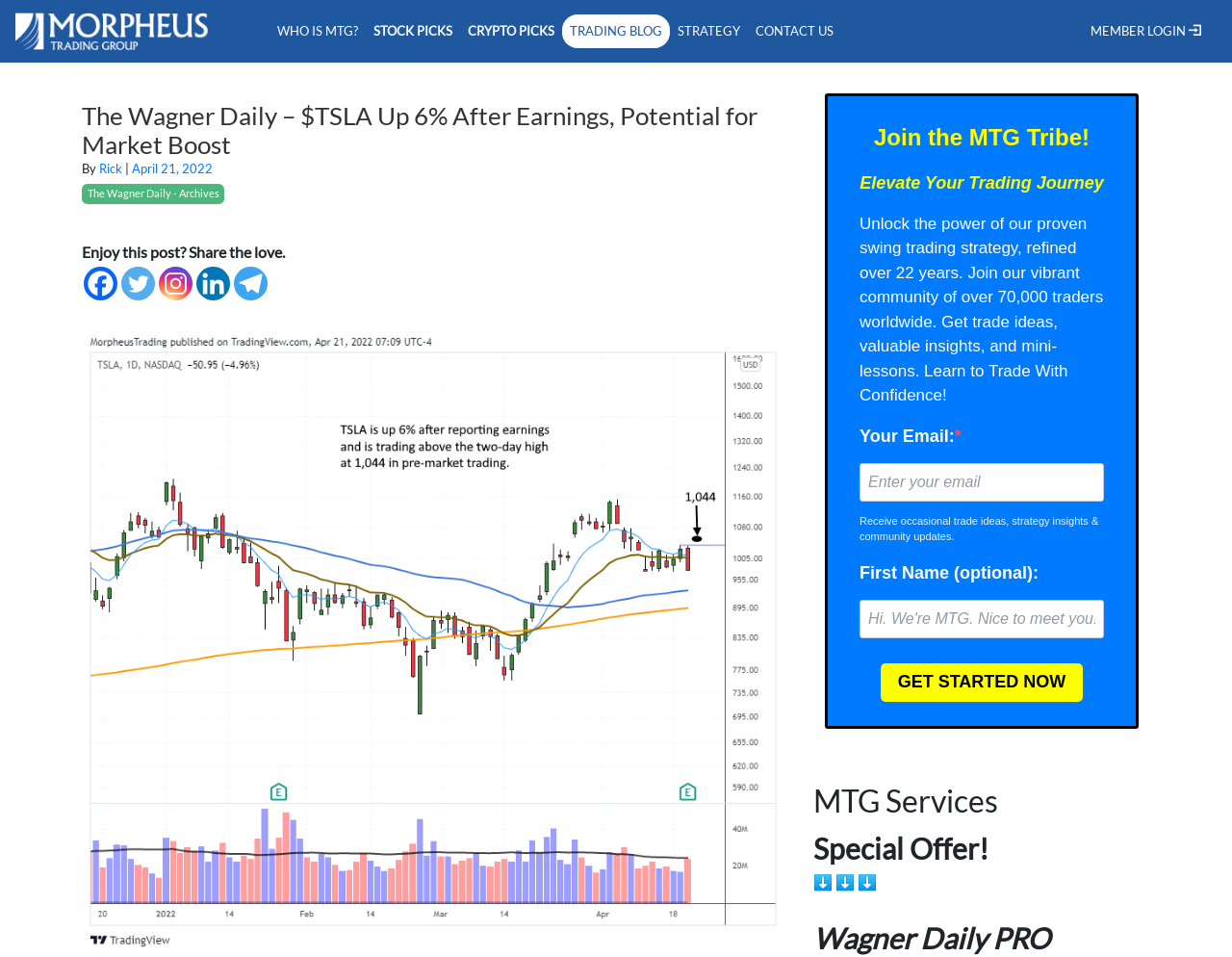Please provide a brief answer to the question using only one word or phrase: 
What is the purpose of the textbox at the bottom of the webpage?

Enter email address